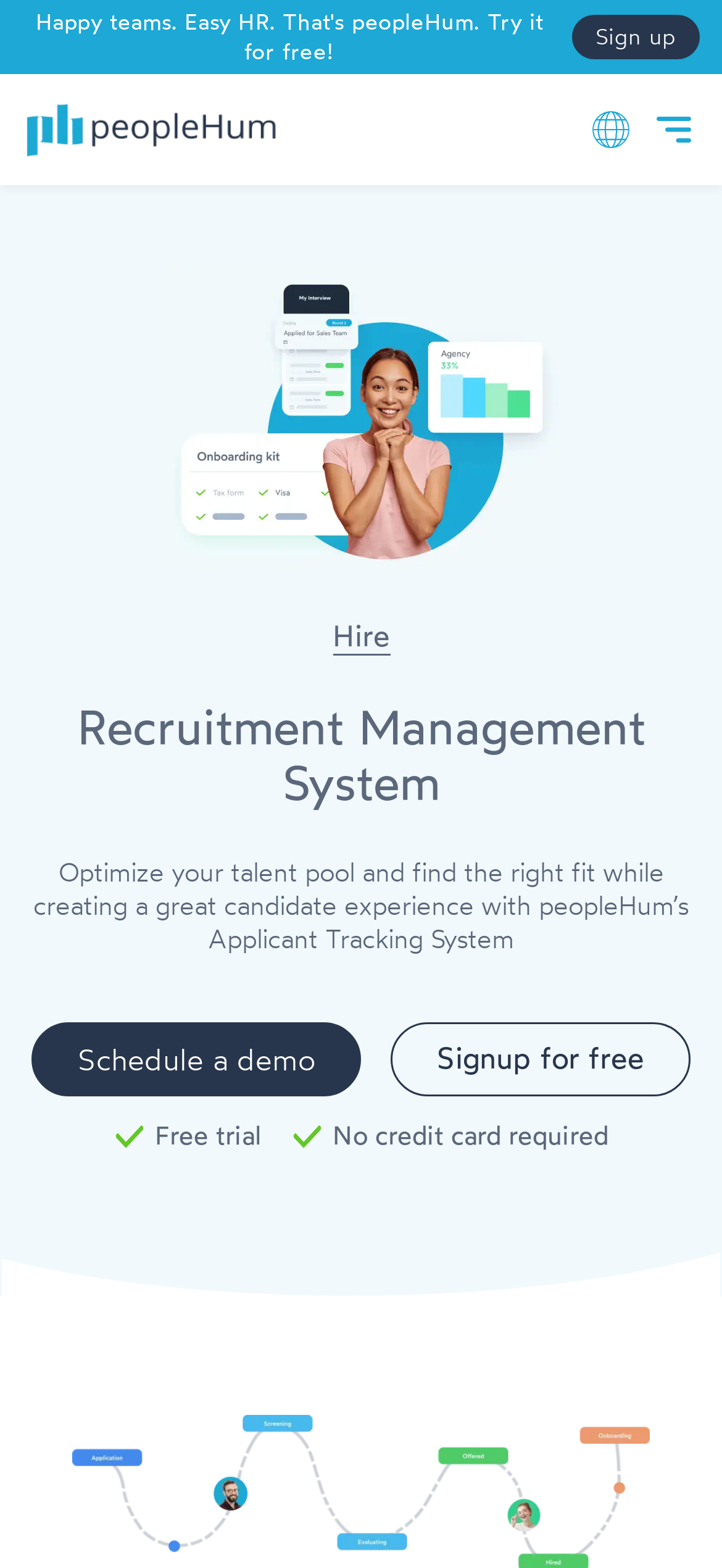Give a concise answer using only one word or phrase for this question:
What is the benefit of using peopleHum's Applicant Tracking System?

Great candidate experience